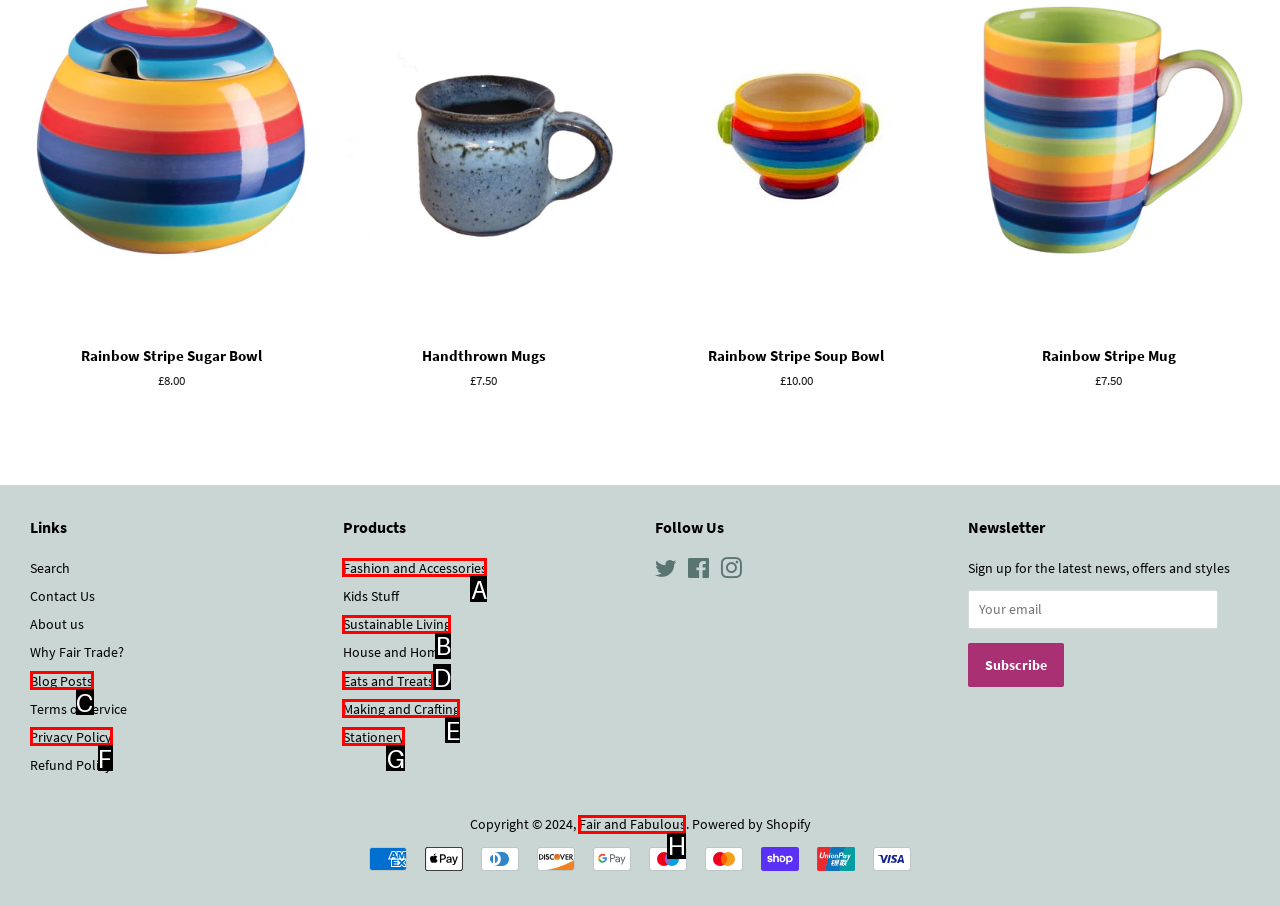Select the option that aligns with the description: Stationery
Respond with the letter of the correct choice from the given options.

G